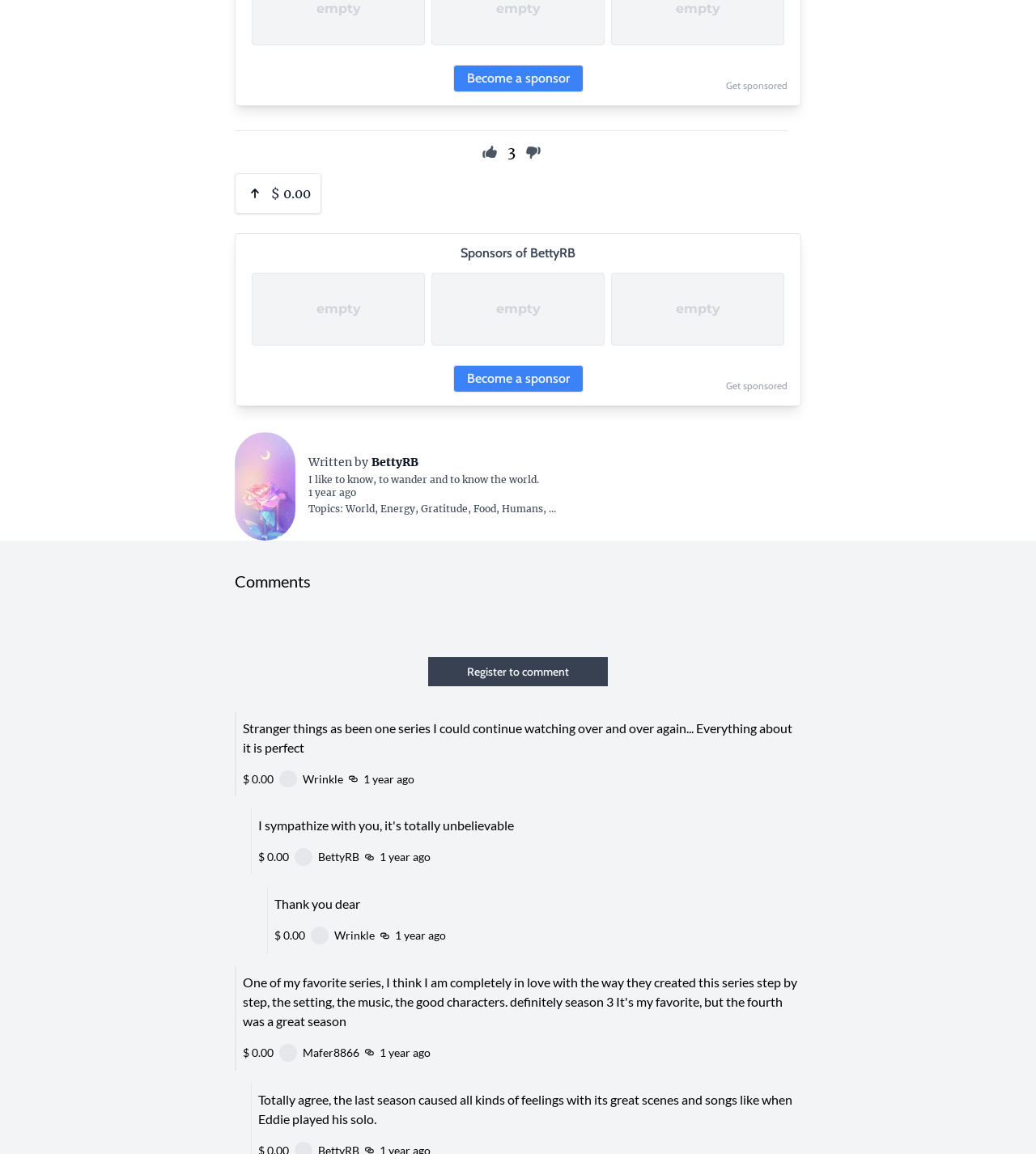Determine the bounding box coordinates of the section I need to click to execute the following instruction: "Click the button with an image". Provide the coordinates as four float numbers between 0 and 1, i.e., [left, top, right, bottom].

[0.465, 0.125, 0.48, 0.139]